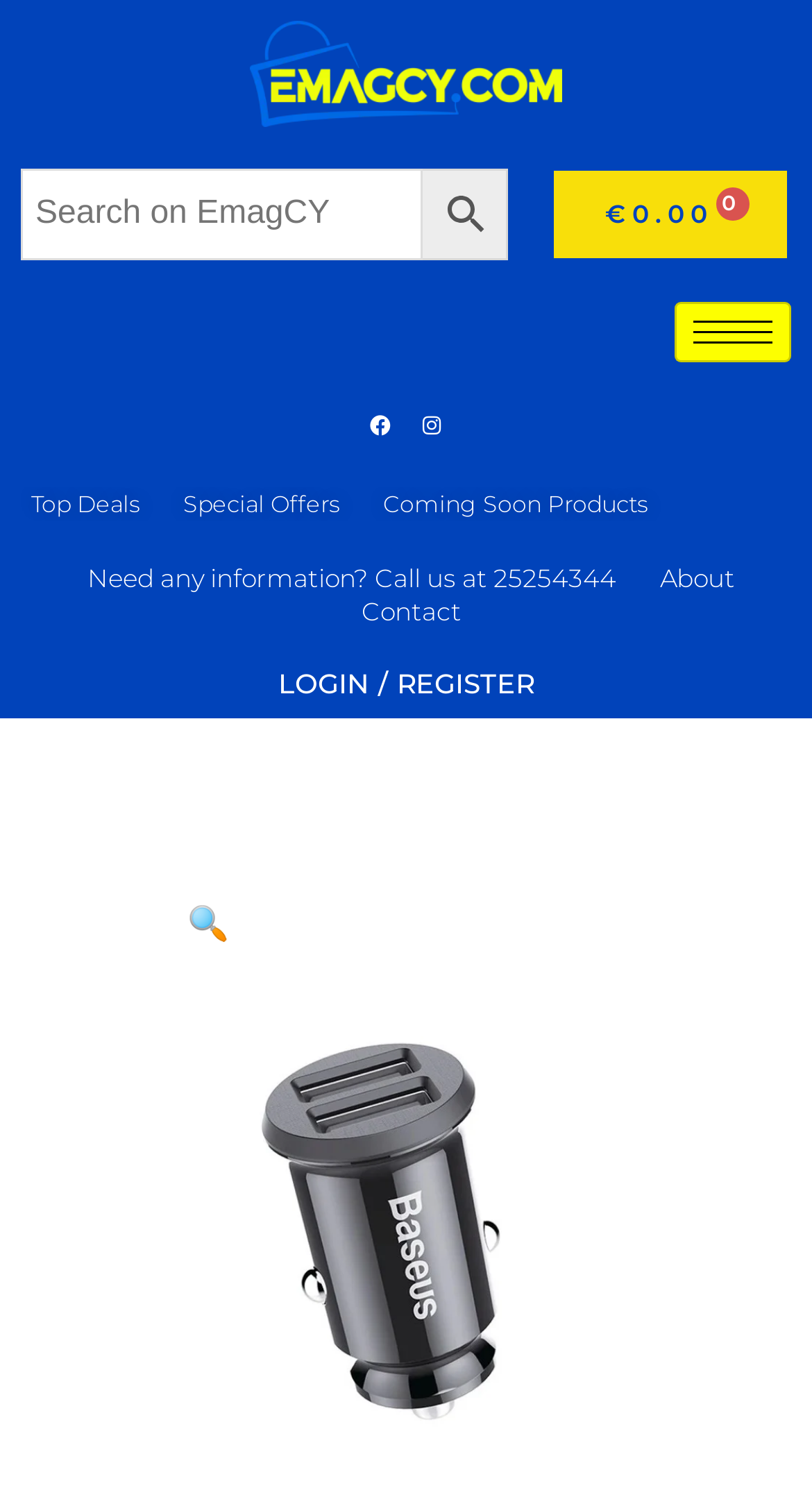Extract the primary heading text from the webpage.

BASEUS CCALL-ML01 GRAIN CAR CHARGER 3.1A BLACK